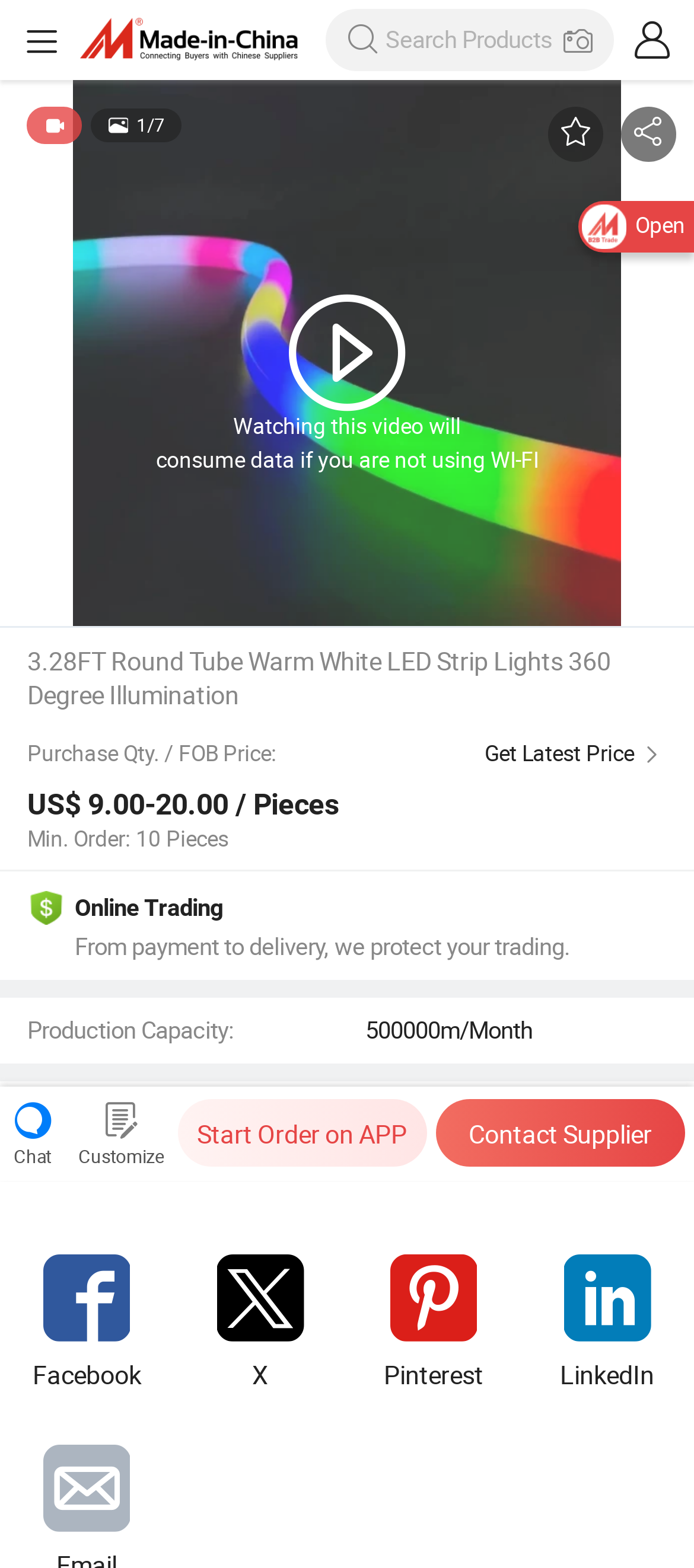What is the price range of the product?
Provide a detailed answer to the question, using the image to inform your response.

I found the answer by looking at the section 'Purchase Qty. / FOB Price:' which is located below the product title. The text next to the 'FOB Price:' label is 'US$9.00-20.00 / Pieces'.